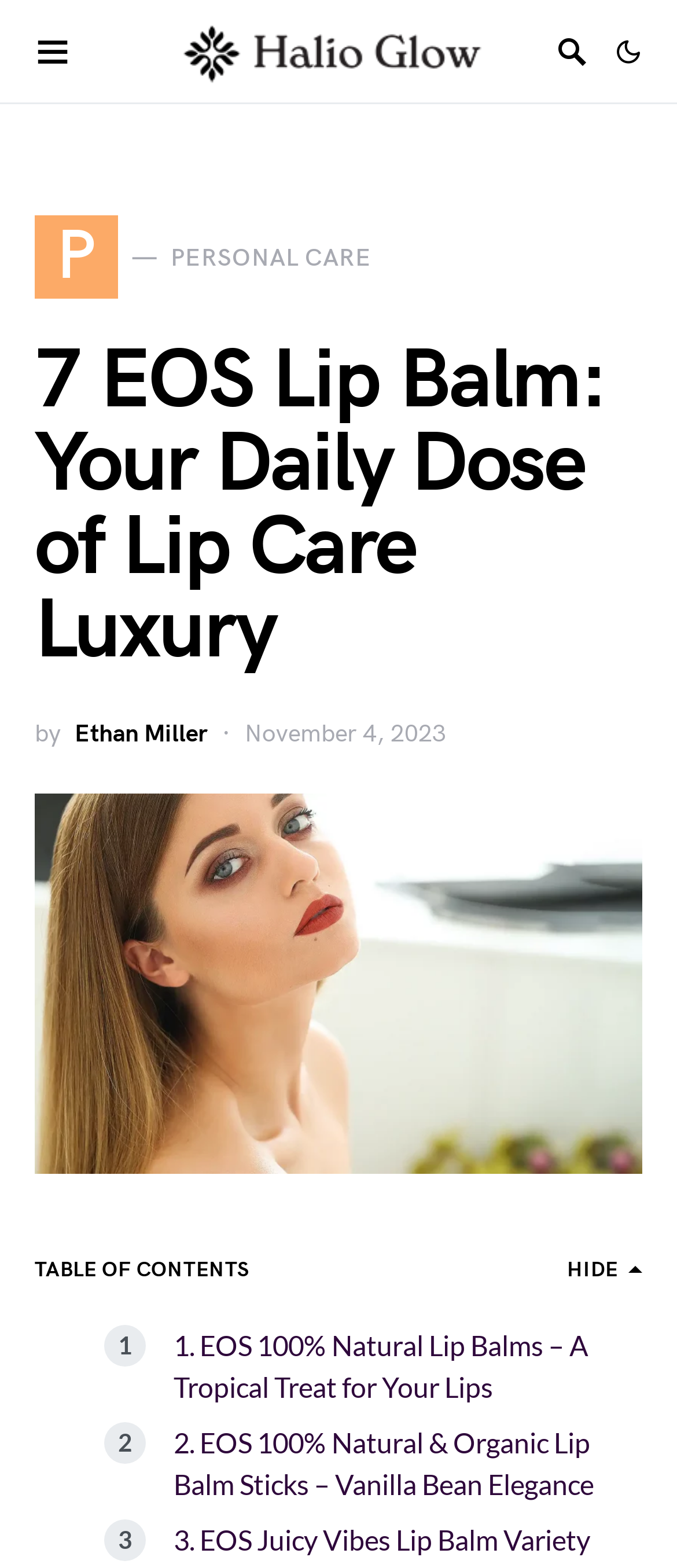Give a concise answer of one word or phrase to the question: 
What is the brand of the lip balms?

EOS